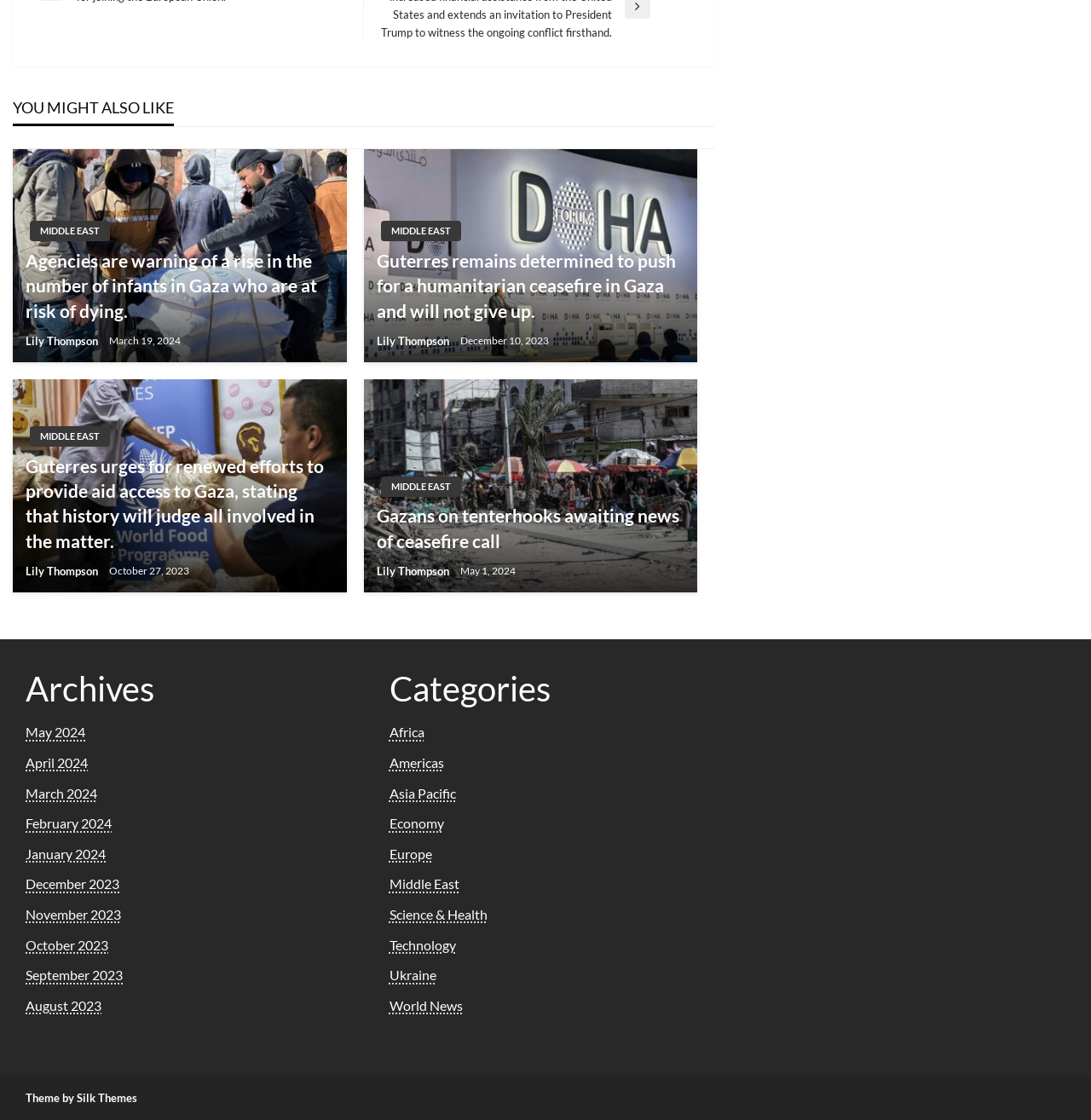What is the date of the third article?
Can you give a detailed and elaborate answer to the question?

I examined the third article element [351] and found a time element with the text 'October 27, 2023', which indicates the date of the article.